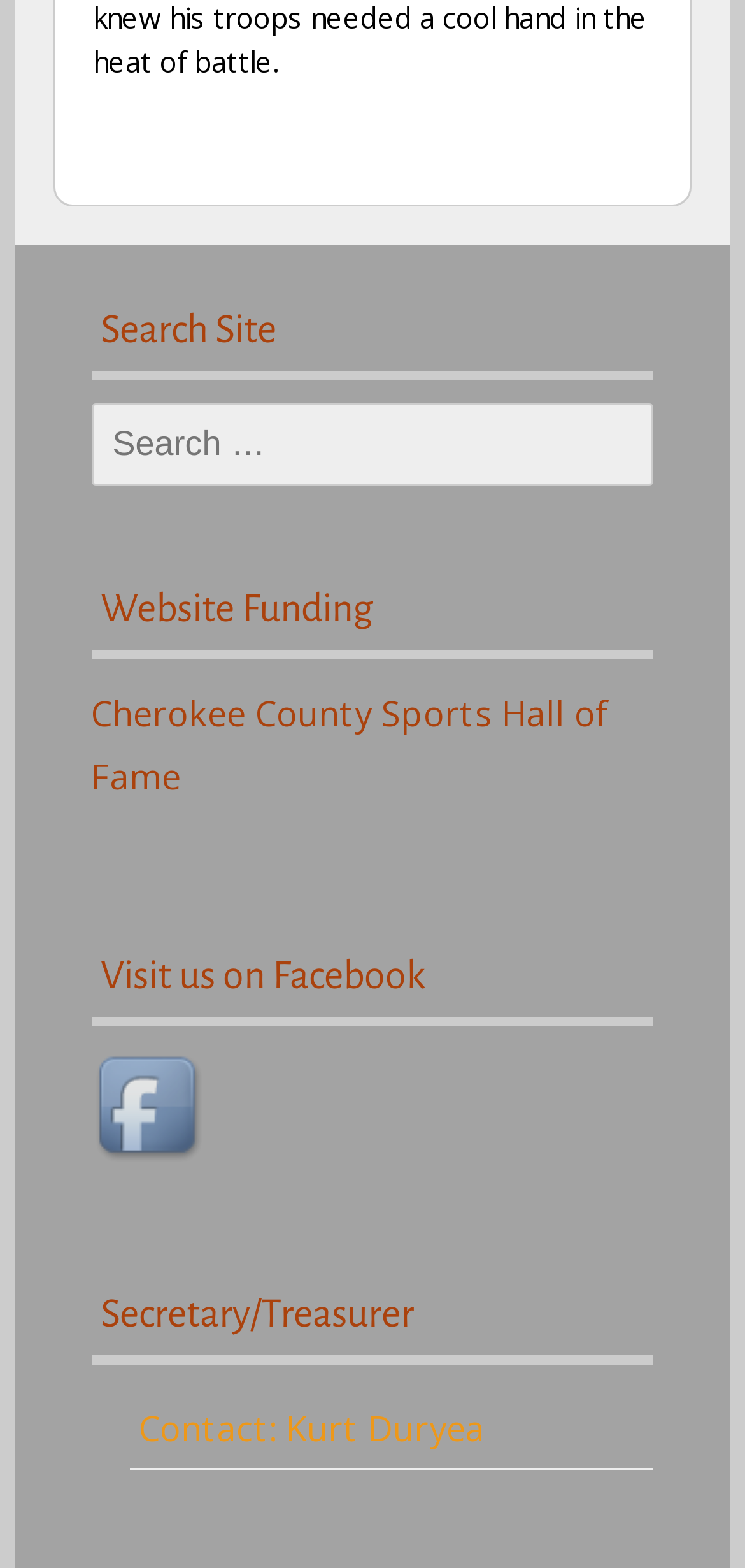Predict the bounding box coordinates of the UI element that matches this description: "Contact: Kurt Duryea". The coordinates should be in the format [left, top, right, bottom] with each value between 0 and 1.

[0.174, 0.885, 0.664, 0.937]